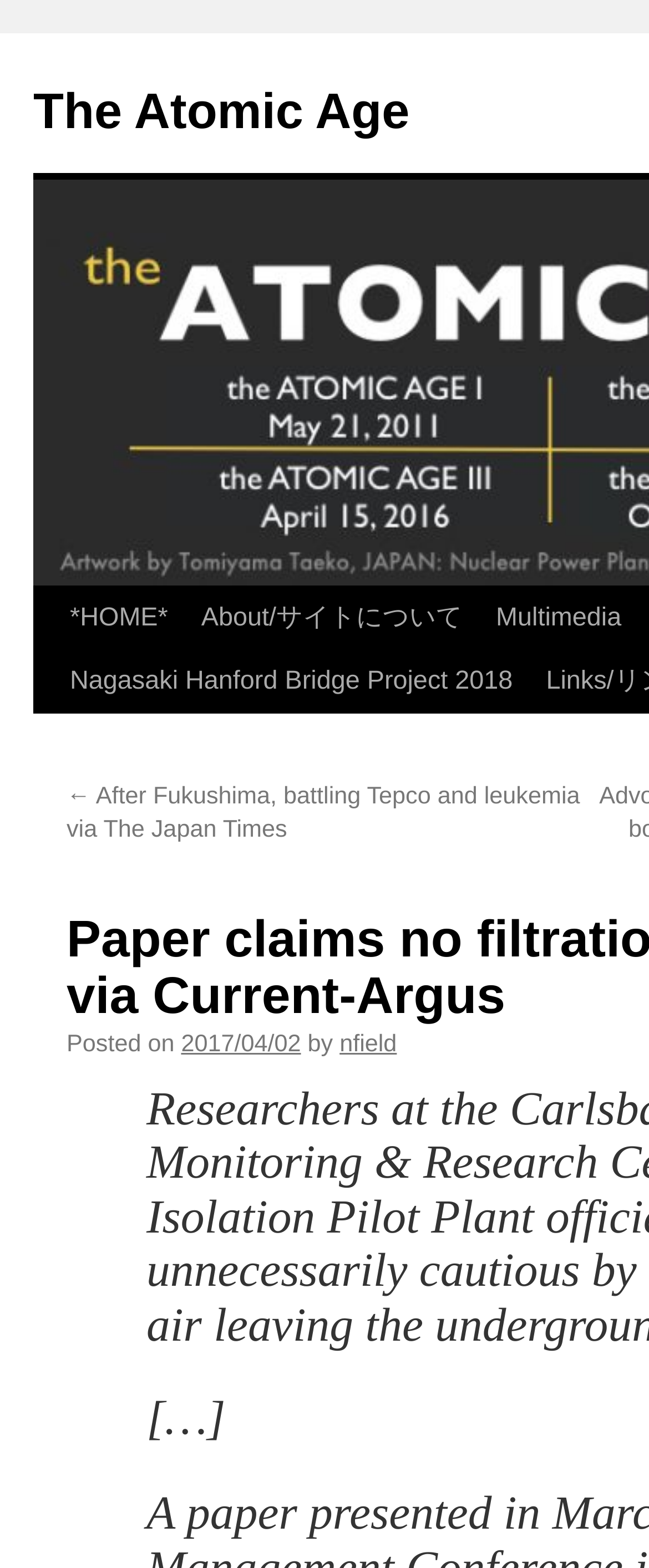What is the date of the previous article?
Based on the image, provide your answer in one word or phrase.

2017/04/02